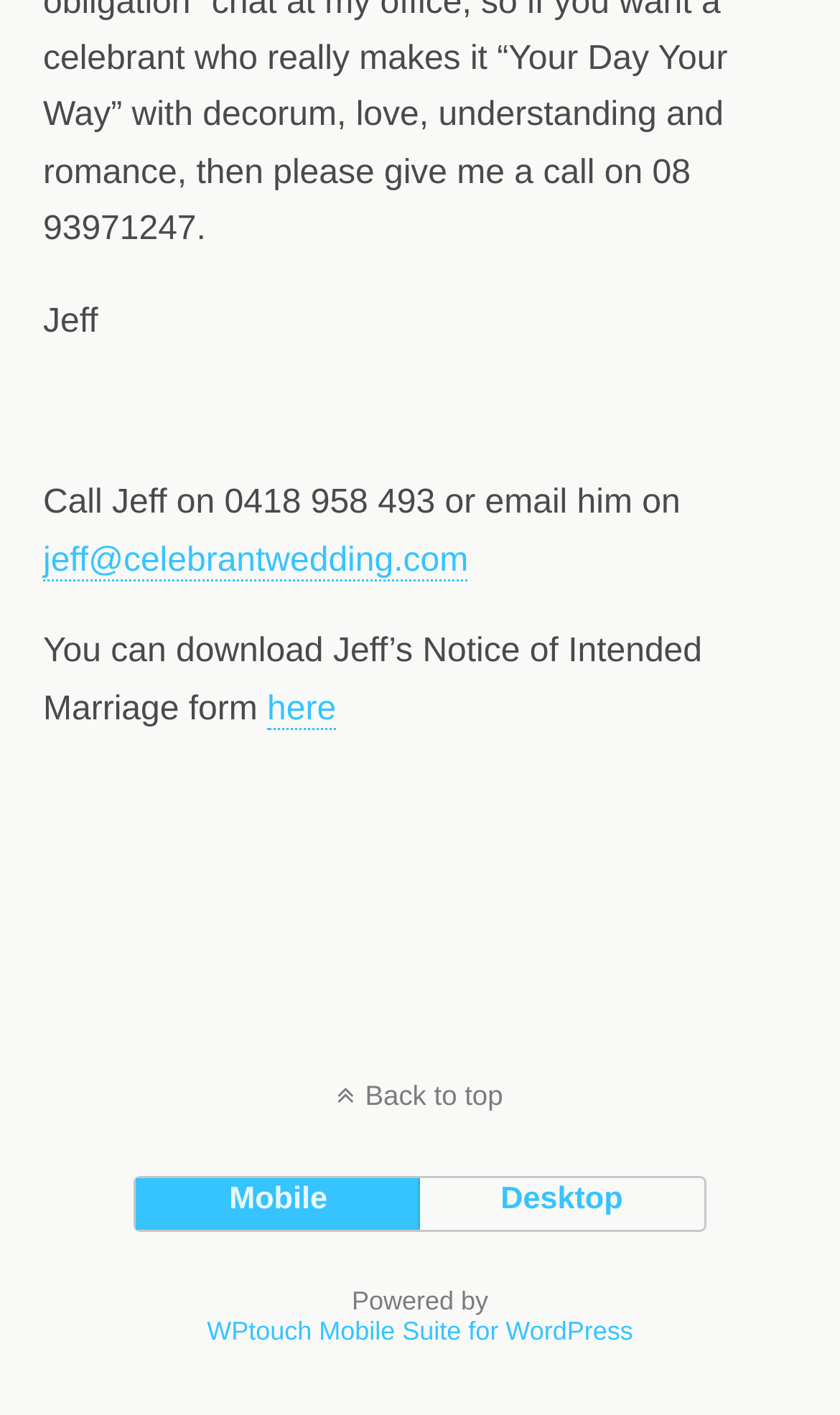From the webpage screenshot, predict the bounding box of the UI element that matches this description: "Back to top".

[0.0, 0.763, 1.0, 0.786]